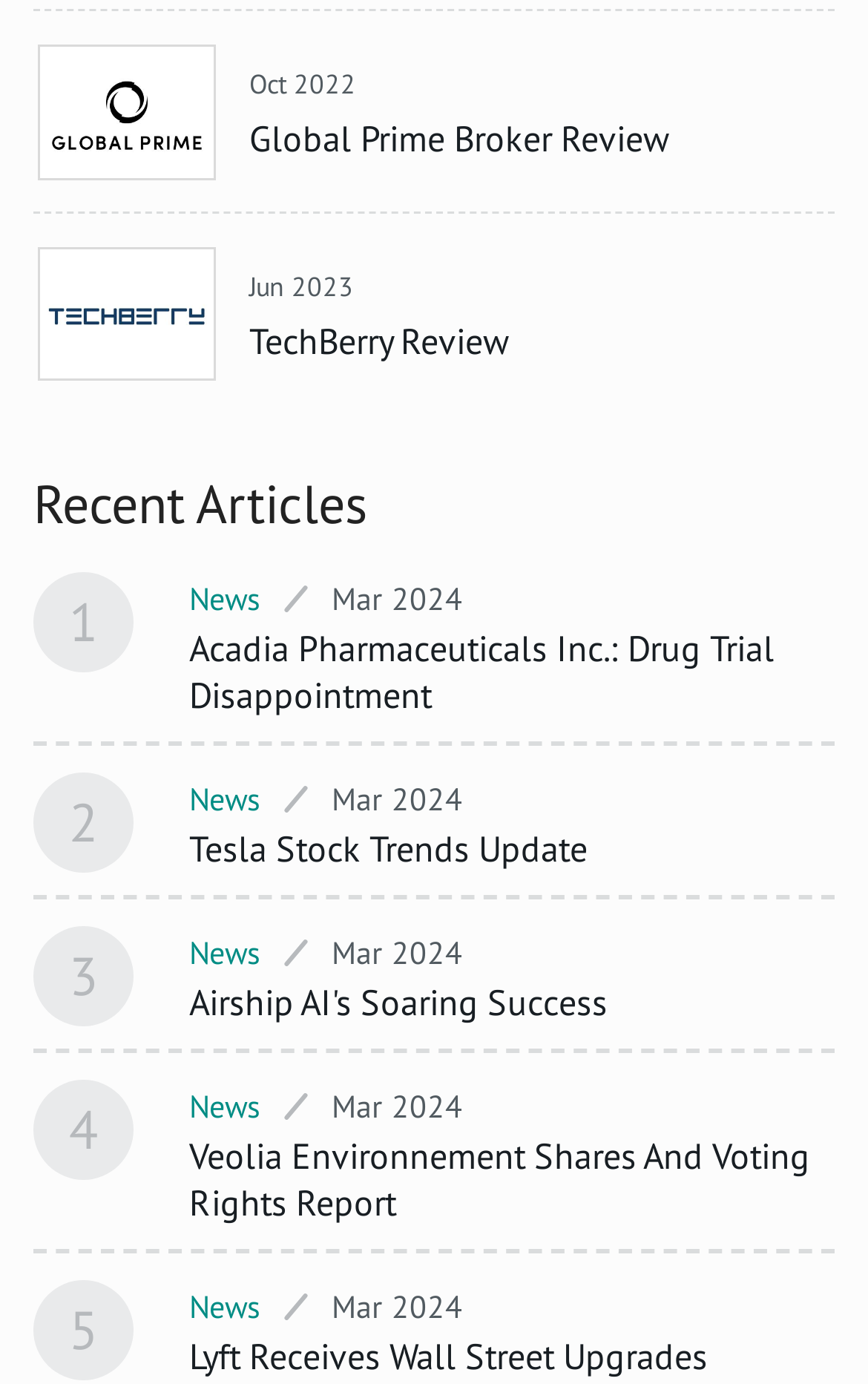Carefully examine the image and provide an in-depth answer to the question: How many links are there in the 'Recent Articles' section?

The number of links in the 'Recent Articles' section is determined by counting the number of link elements under the 'Recent Articles' section, which are 10 in total.